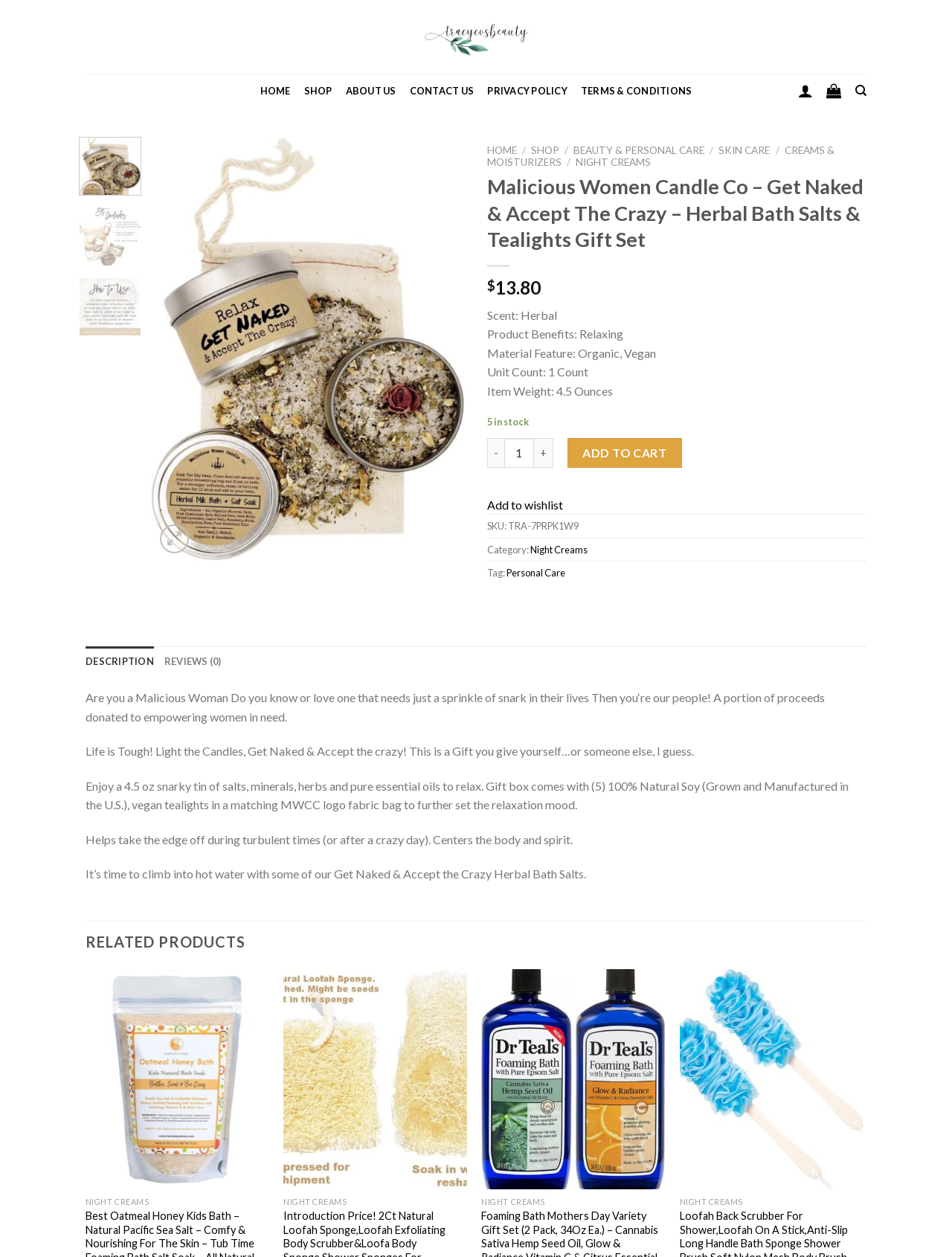Locate the bounding box of the UI element described in the following text: "parent_node: Add to wishlist aria-label="Wishlist"".

[0.249, 0.777, 0.273, 0.796]